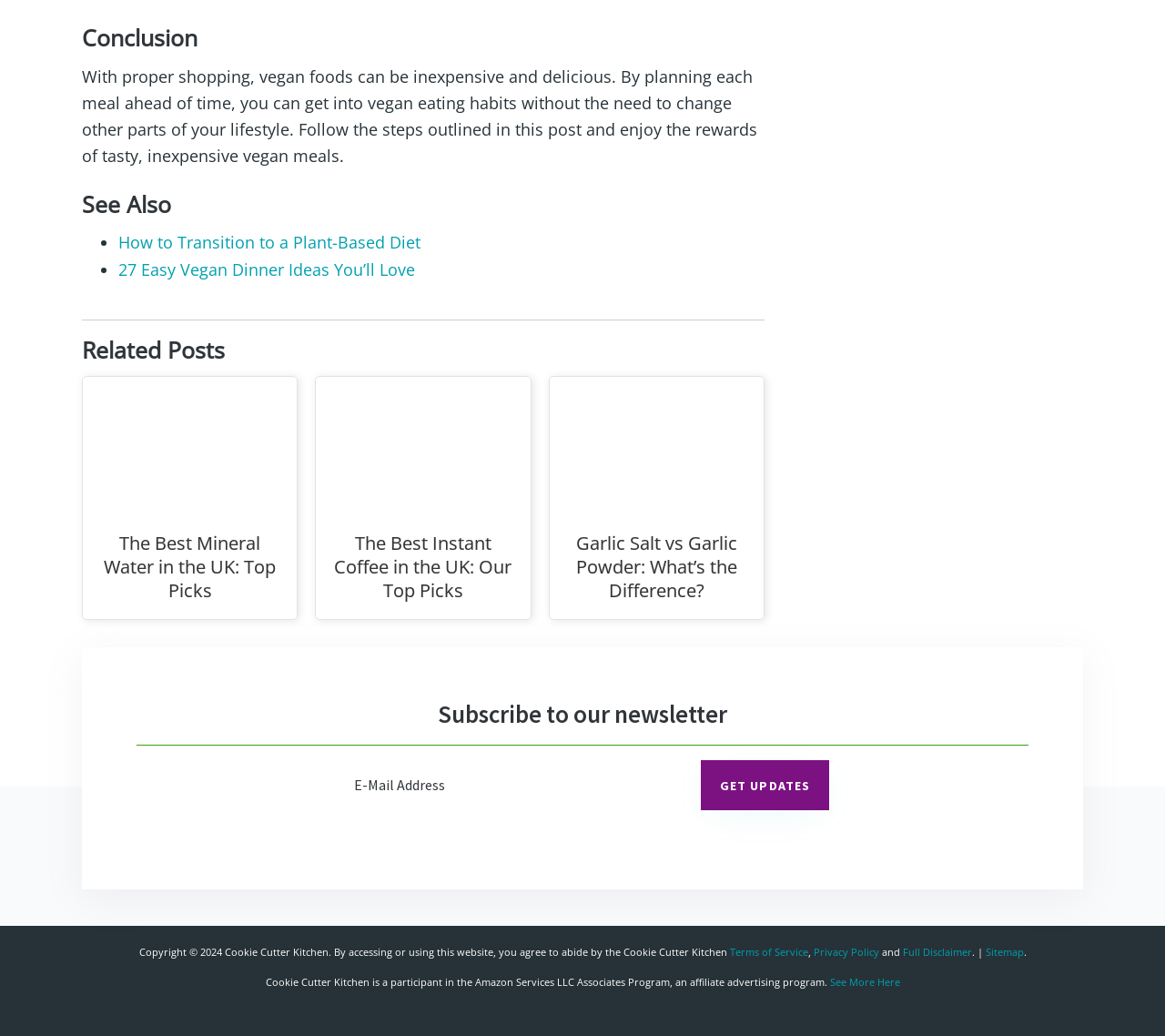Given the element description: "See More Here", predict the bounding box coordinates of this UI element. The coordinates must be four float numbers between 0 and 1, given as [left, top, right, bottom].

[0.712, 0.941, 0.772, 0.955]